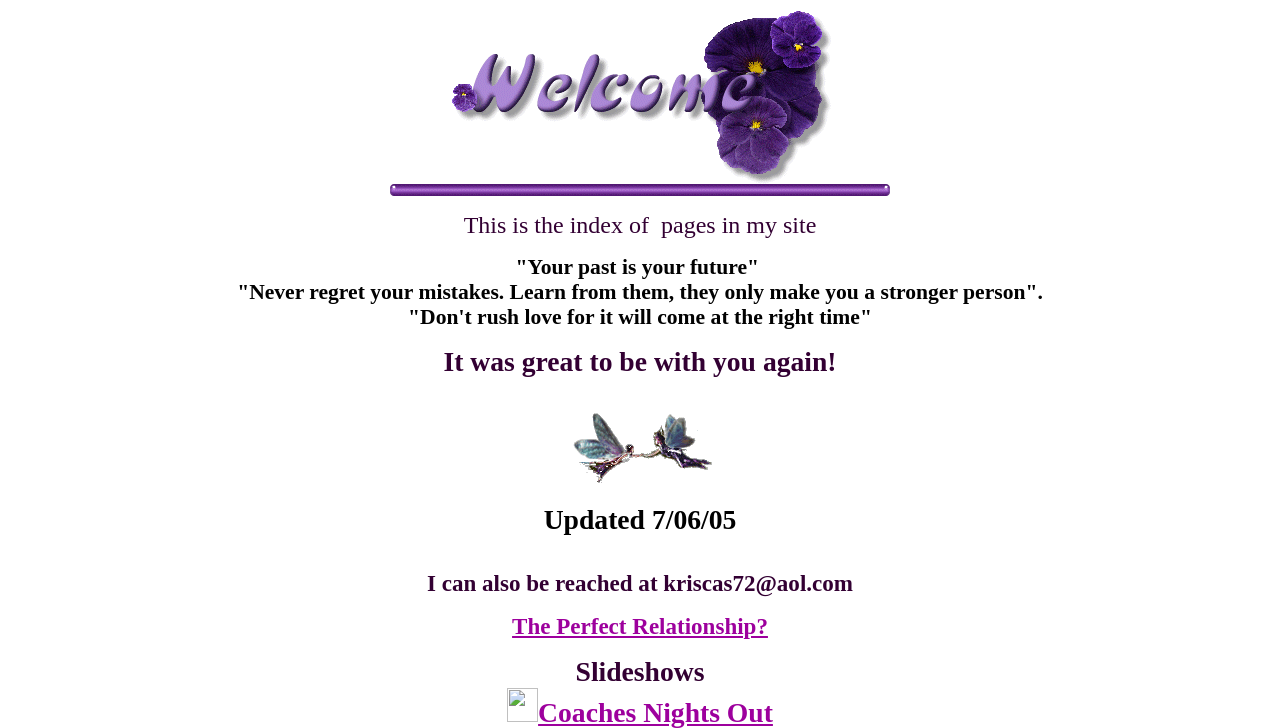Answer the following in one word or a short phrase: 
What is the topic of the link at the bottom?

Coaches Nights Out